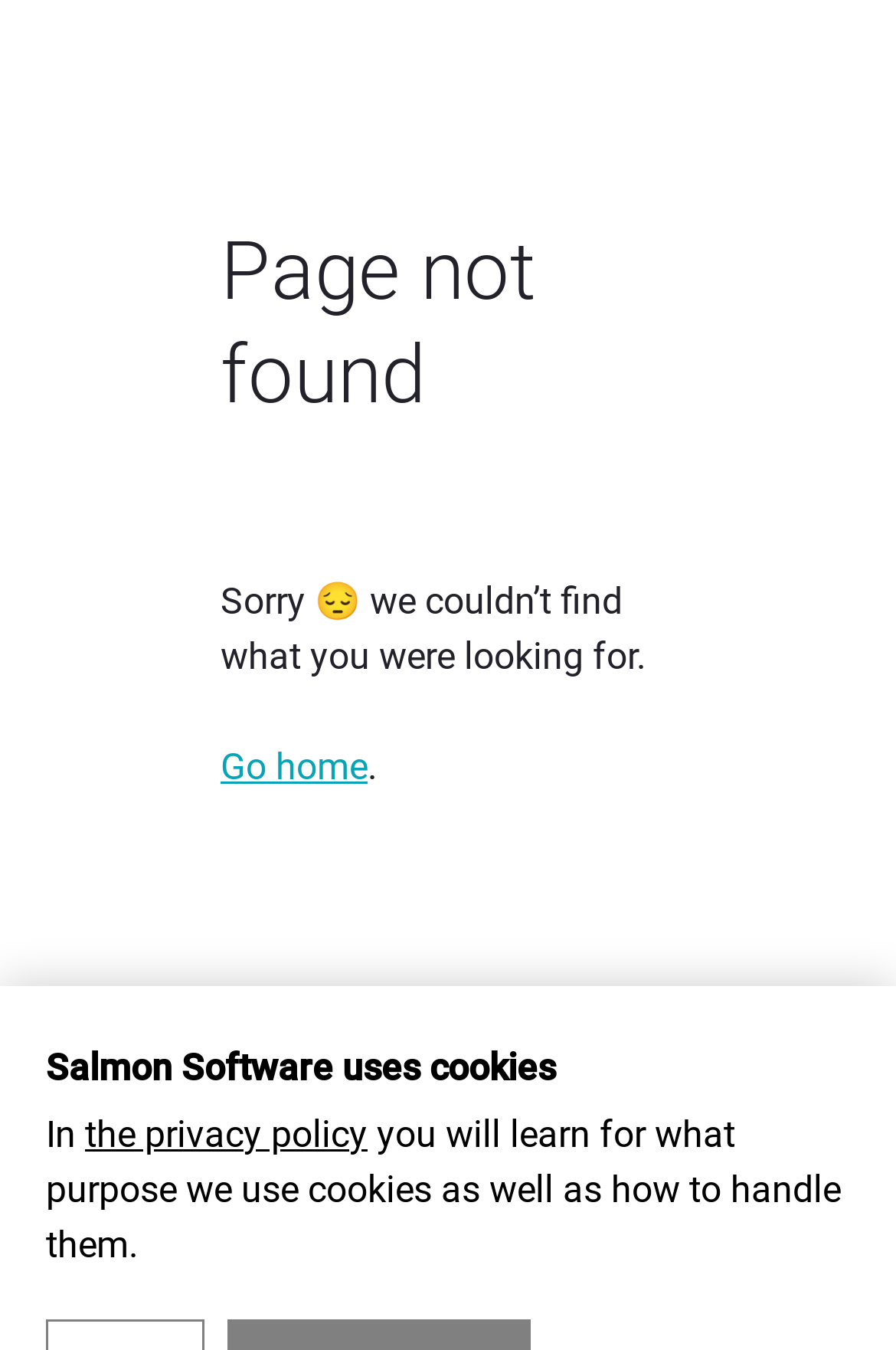Is the webpage providing an apology?
Look at the image and construct a detailed response to the question.

The webpage displays a message 'Sorry, we couldn’t find what you were looking for.' which is a common way to apologize to the user for not being able to provide the desired content, indicating that the webpage is providing an apology.